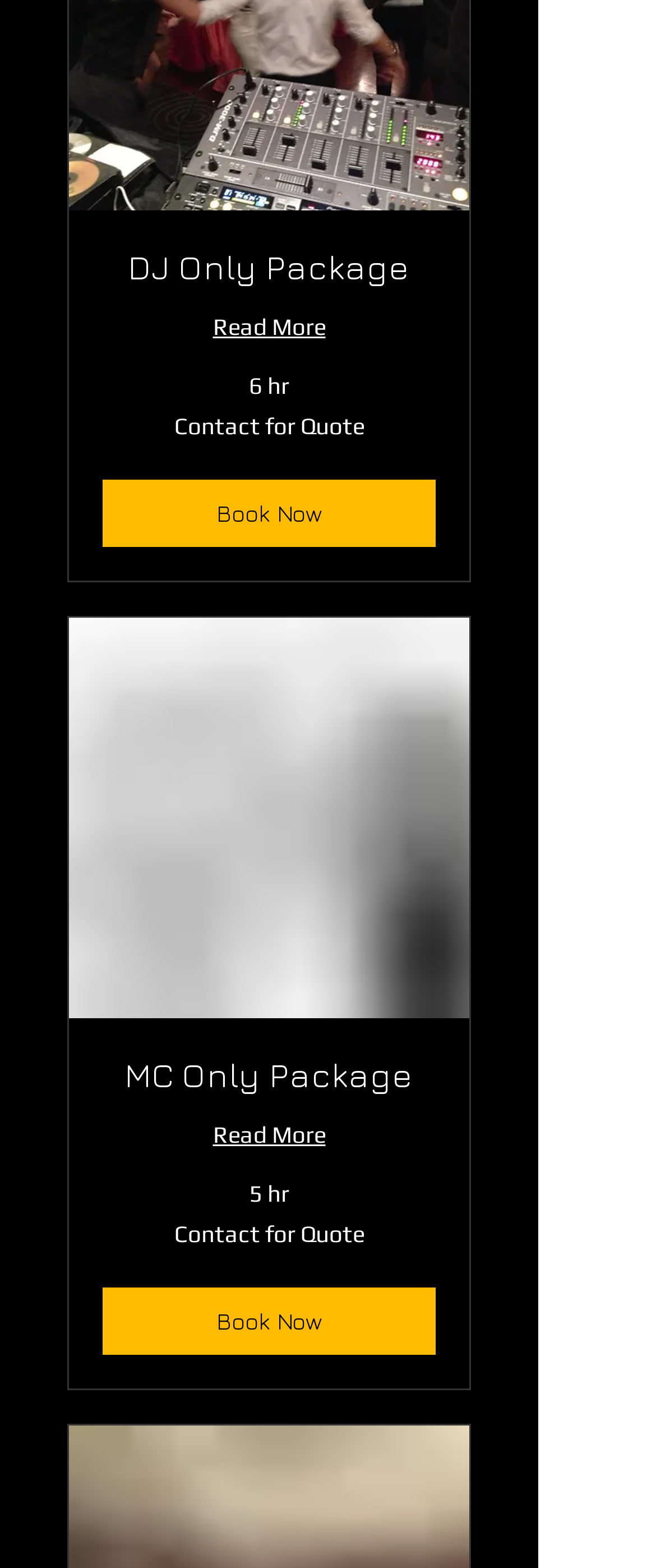Identify the bounding box of the UI element that matches this description: "Read More".

[0.156, 0.714, 0.664, 0.735]